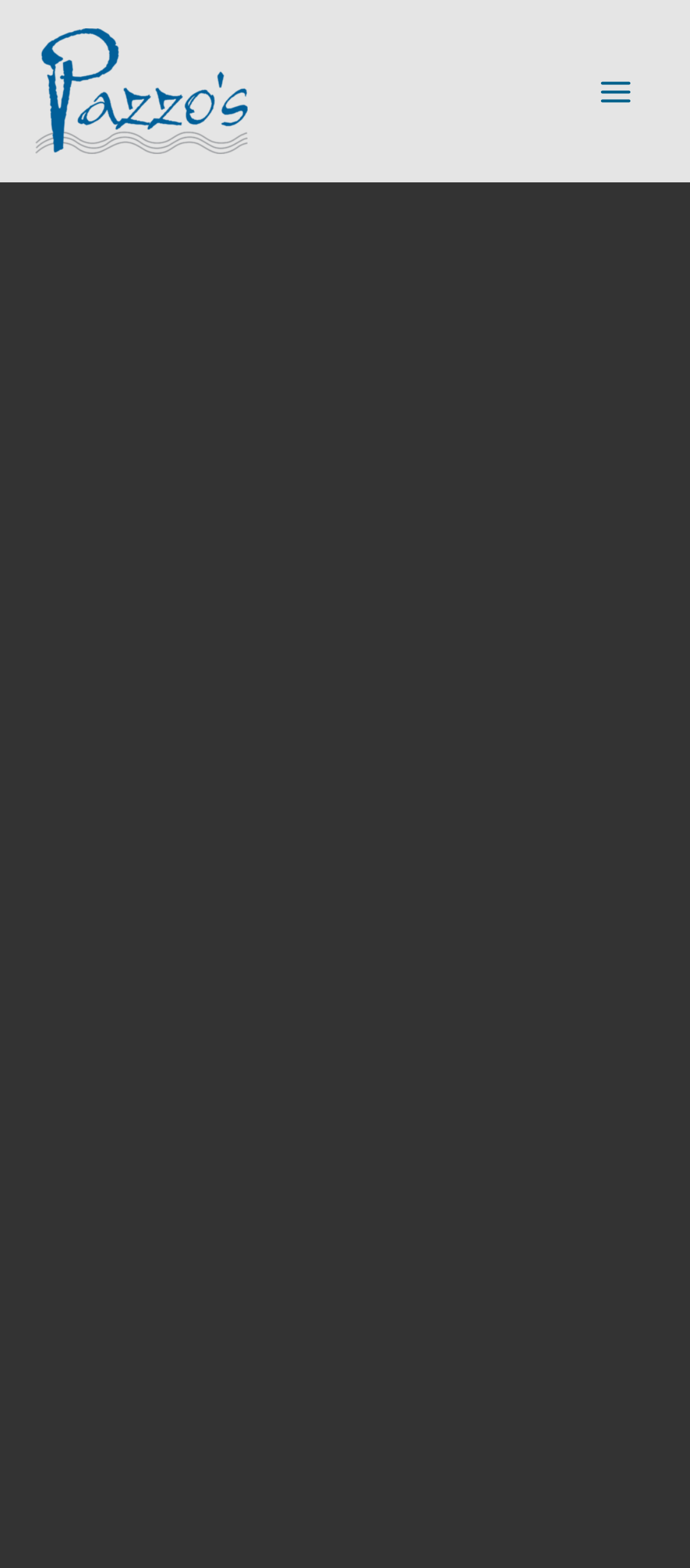Generate a comprehensive caption for the webpage you are viewing.

The webpage is titled "Pazzo's" and features a prominent link with the same name at the top left corner. Above this link is a corresponding image, also labeled "Pazzo's". 

On the top right side, there is a button labeled "MAIN MENU". When expanded, it reveals an image with no description. Below this image, there is a heading that reads "Incomparable Dining and events". 

Underneath the heading, there are two paragraphs of text. The first paragraph states, "Come once for an ambience unlike any you’ve ever seen." The second paragraph says, "Come back for a culinary experience you’ll love time and again." These paragraphs are positioned in the middle of the page, with the second one slightly below the first.